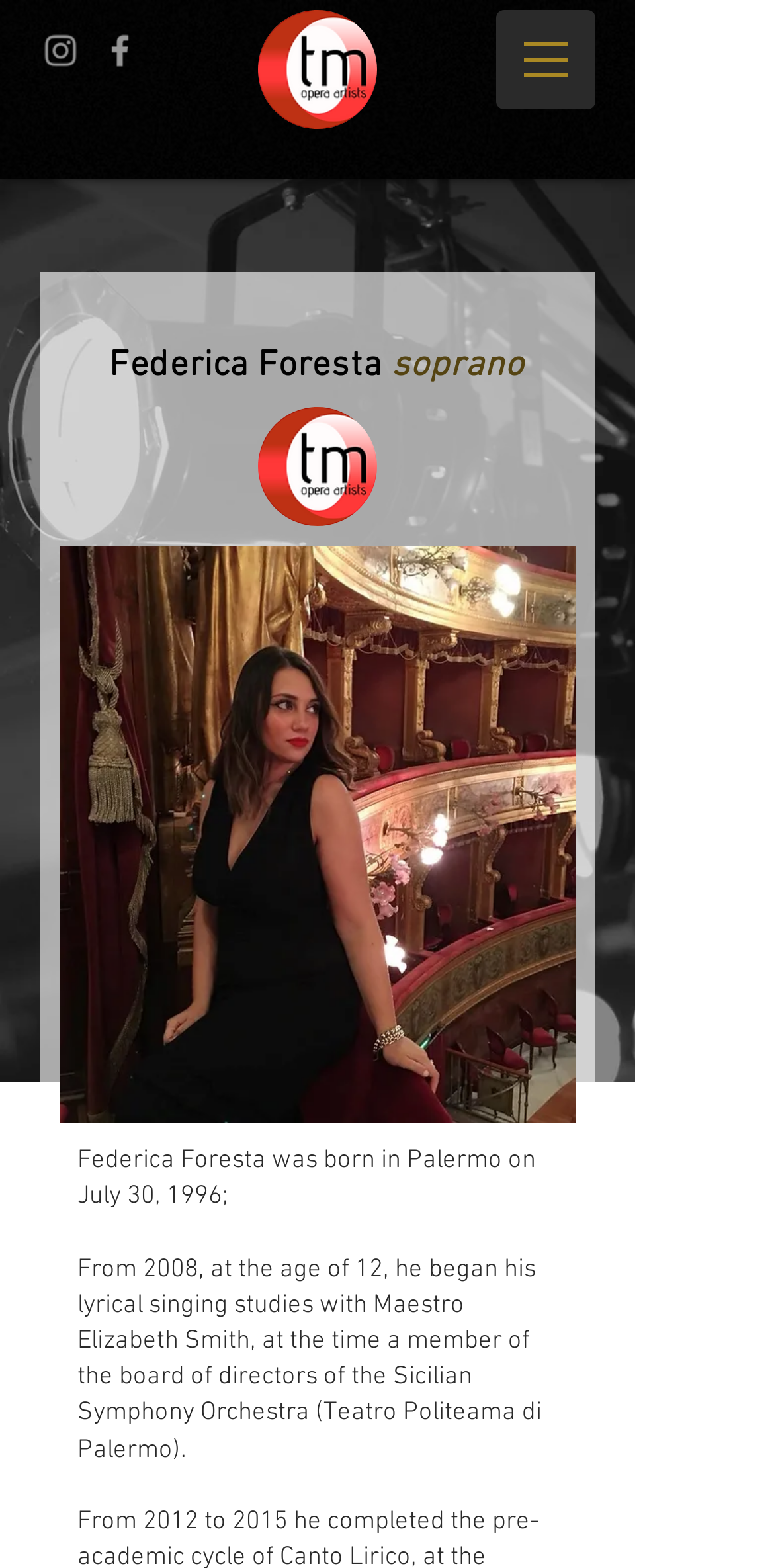Provide a thorough description of the webpage's content and layout.

The webpage is about Federica Foresta, a soprano. At the top left, there is a social bar with two links, "Instagram" and "Trucco Management Brussels", each accompanied by an image. Below the social bar, there is a logo image "Logo TM 2.png" centered at the top of the page. 

To the right of the logo, there is a navigation menu labeled "Site" with a button that has a popup menu. The navigation menu is accompanied by an image. 

Below the navigation menu, there is a heading that reads "Federica Foresta soprano". Below the heading, there is a large image of Federica Foresta, taking up most of the width of the page. 

Above the image of Federica Foresta, there is another instance of the logo image "Logo TM 2.png". 

The main content of the page is a brief biography of Federica Foresta, consisting of three paragraphs of text. The first paragraph starts with "Federica Foresta was born in Palermo on July 30, 1996;". The second paragraph is a single non-breaking space character. The third paragraph describes her early singing studies.